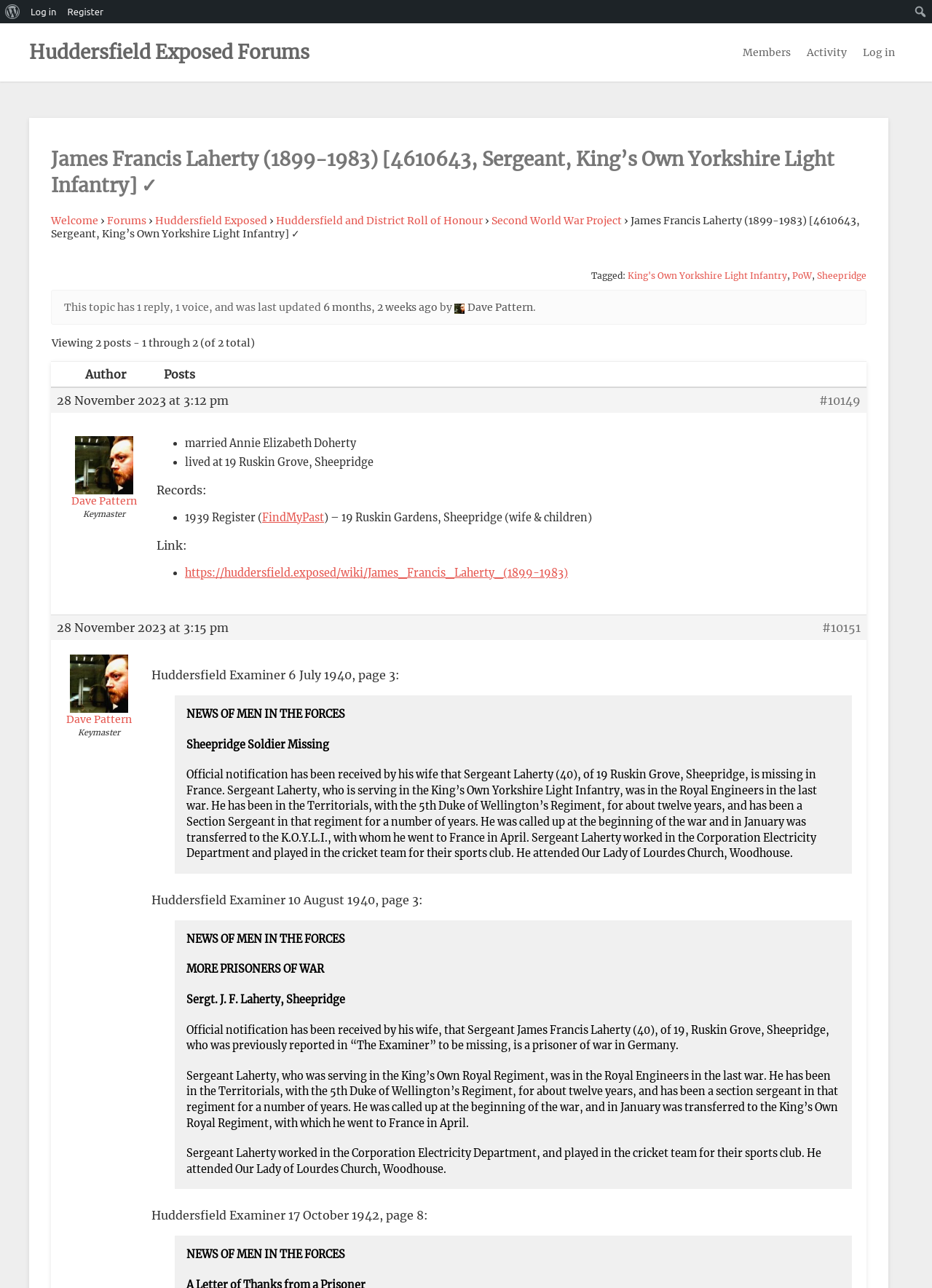Identify the bounding box coordinates of the clickable section necessary to follow the following instruction: "Read the news about 'Sergt. J. F. Laherty, Sheepridge'". The coordinates should be presented as four float numbers from 0 to 1, i.e., [left, top, right, bottom].

[0.2, 0.771, 0.37, 0.781]